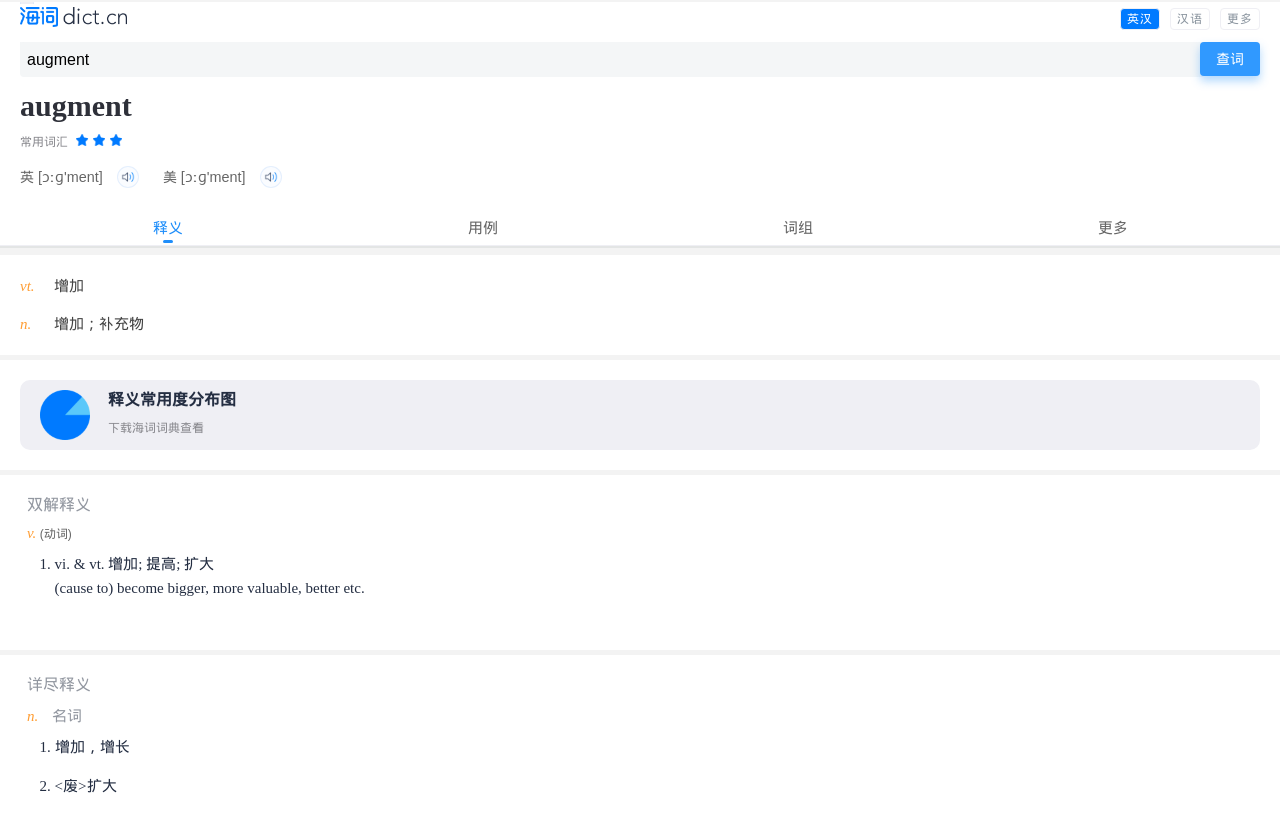What is the purpose of the textbox on the webpage?
Refer to the image and provide a concise answer in one word or phrase.

Input single word or sentence